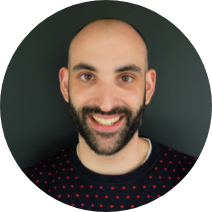What is Hector Garcia Tellado's role at Microsoft?
Could you answer the question in a detailed manner, providing as much information as possible?

According to the caption, Hector Garcia Tellado serves as the General Manager for Frontline Applications at Microsoft Business Applications, which is his professional role.